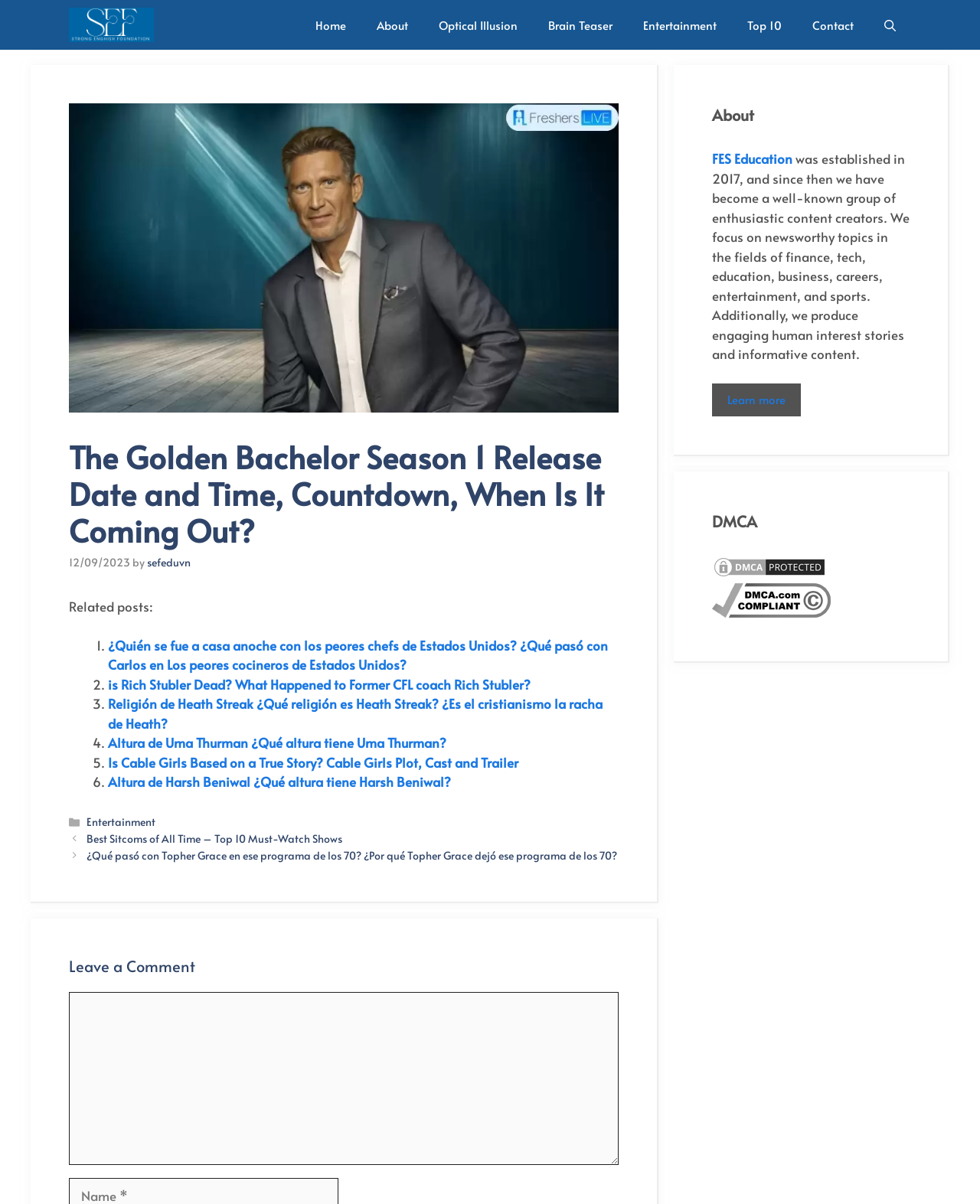Create a detailed summary of all the visual and textual information on the webpage.

Here is a detailed description of the webpage:

The webpage is about the release date and time of The Bachelor season 1. At the top, there is a navigation bar with links to various sections of the website, including Home, About, Optical Illusion, Brain Teaser, Entertainment, Top 10, and Contact. On the right side of the navigation bar, there is a search button.

Below the navigation bar, there is a large image related to The Bachelor season 1, accompanied by a heading with the same title. The heading is followed by a time element displaying the release date, "12/09/2023", and a link to the author's profile.

The main content area is divided into two sections. On the left, there is a list of related posts, each with a link to a different article. The list includes six items, with titles such as "¿Quién se fue a casa anoche con los peores chefs de Estados Unidos?" and "Is Cable Girls Based on a True Story?".

On the right side, there is a complementary section with three blocks of content. The first block has a heading "About" and a brief description of the website, FES Education, which was established in 2017 and focuses on various topics including finance, tech, education, and entertainment. There is also a link to learn more about the website.

The second block has a heading "DMCA" and links to DMCA.com Protection Status and a DMCA-compliant image. Each link is accompanied by a small image.

At the bottom of the page, there is a footer section with links to categories, including Entertainment, and a section for leaving a comment. The comment section has a text box and fields for name and email.